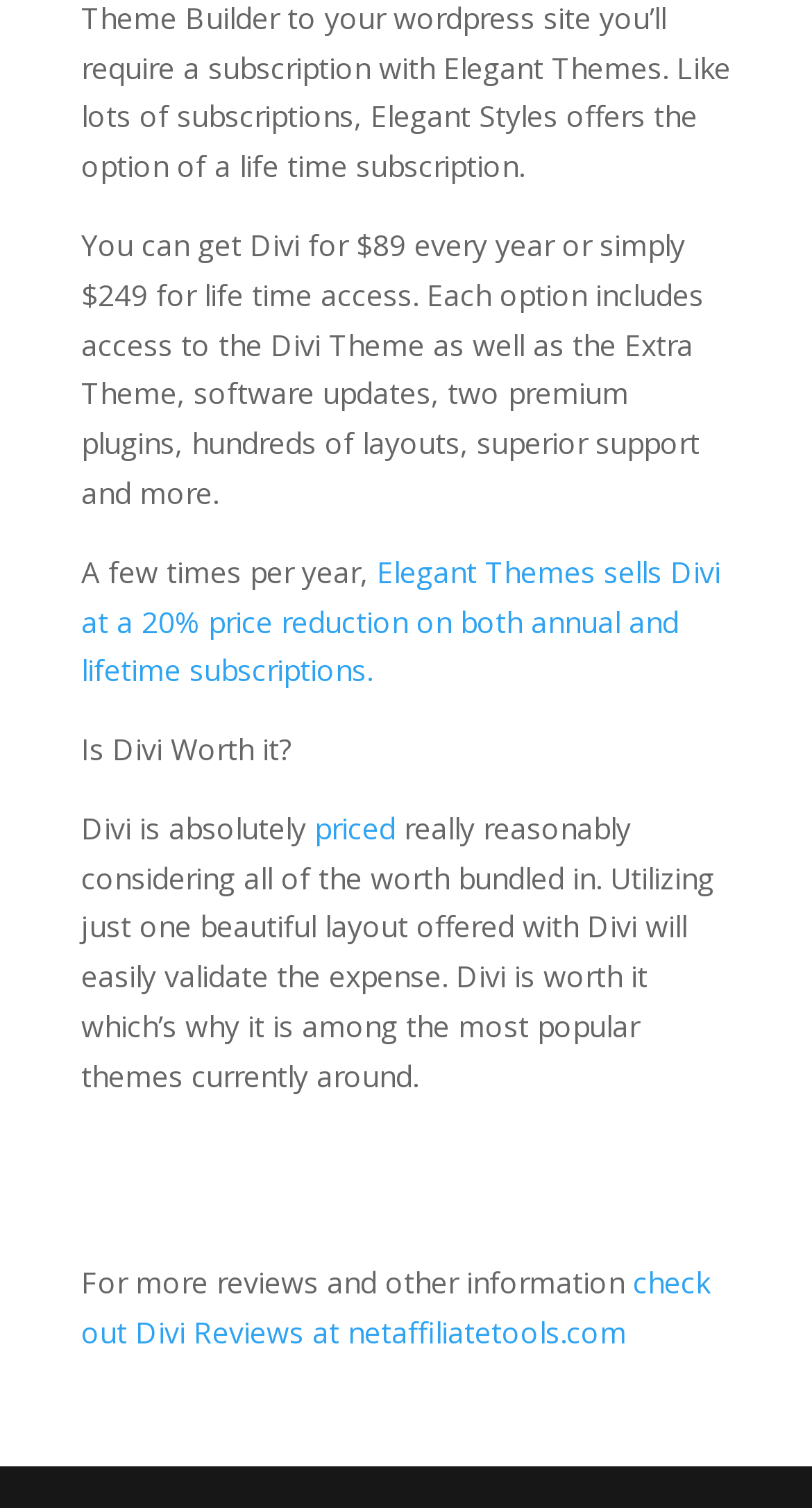Reply to the question with a brief word or phrase: What is the price of Divi for lifetime access?

$249